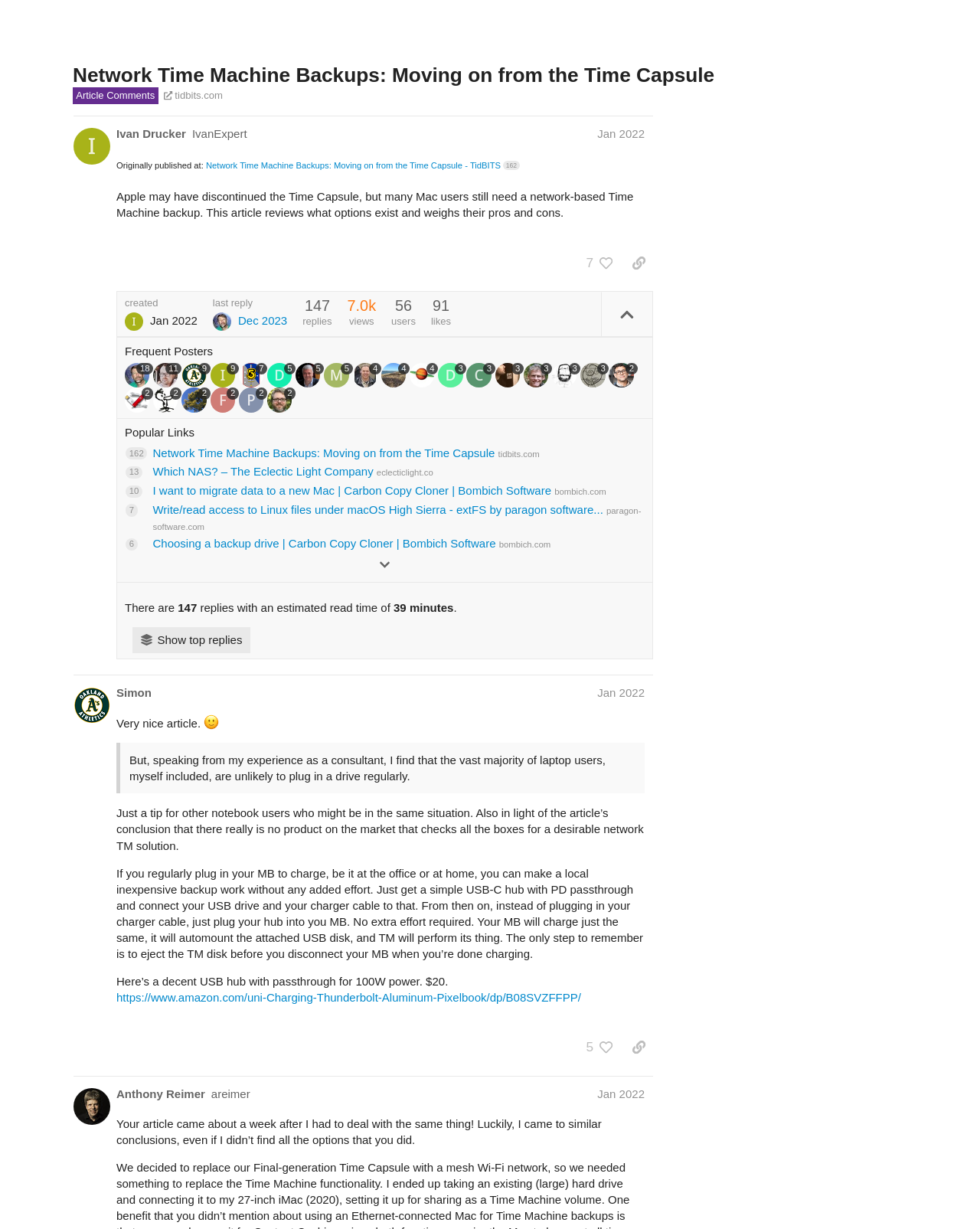Locate the bounding box coordinates of the element that needs to be clicked to carry out the instruction: "Contact Paula Chamblin Interiors". The coordinates should be given as four float numbers ranging from 0 to 1, i.e., [left, top, right, bottom].

None